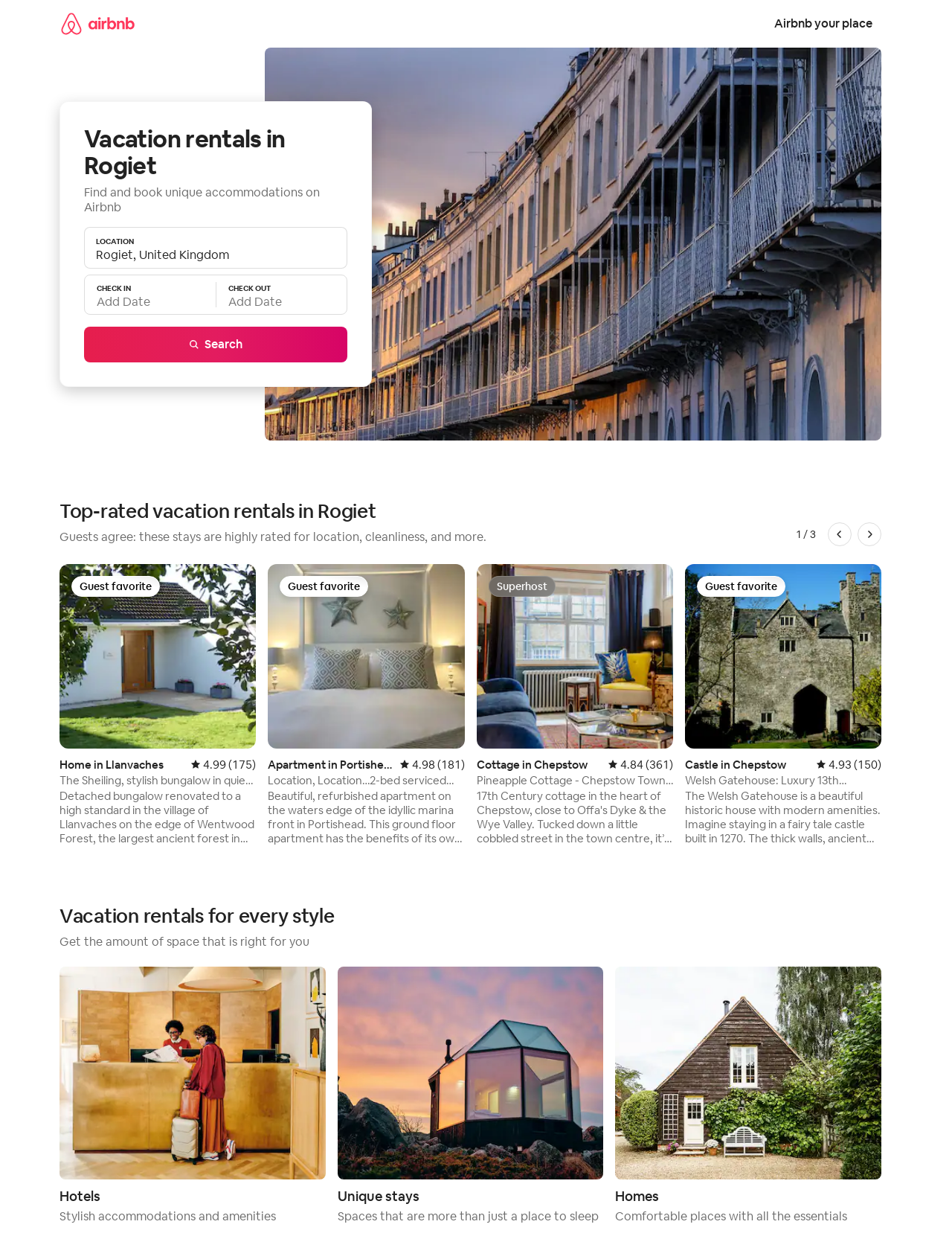Please provide the bounding box coordinates in the format (top-left x, top-left y, bottom-right x, bottom-right y). Remember, all values are floating point numbers between 0 and 1. What is the bounding box coordinate of the region described as: parent_node: Airbnb your place

[0.062, 0.0, 0.141, 0.038]